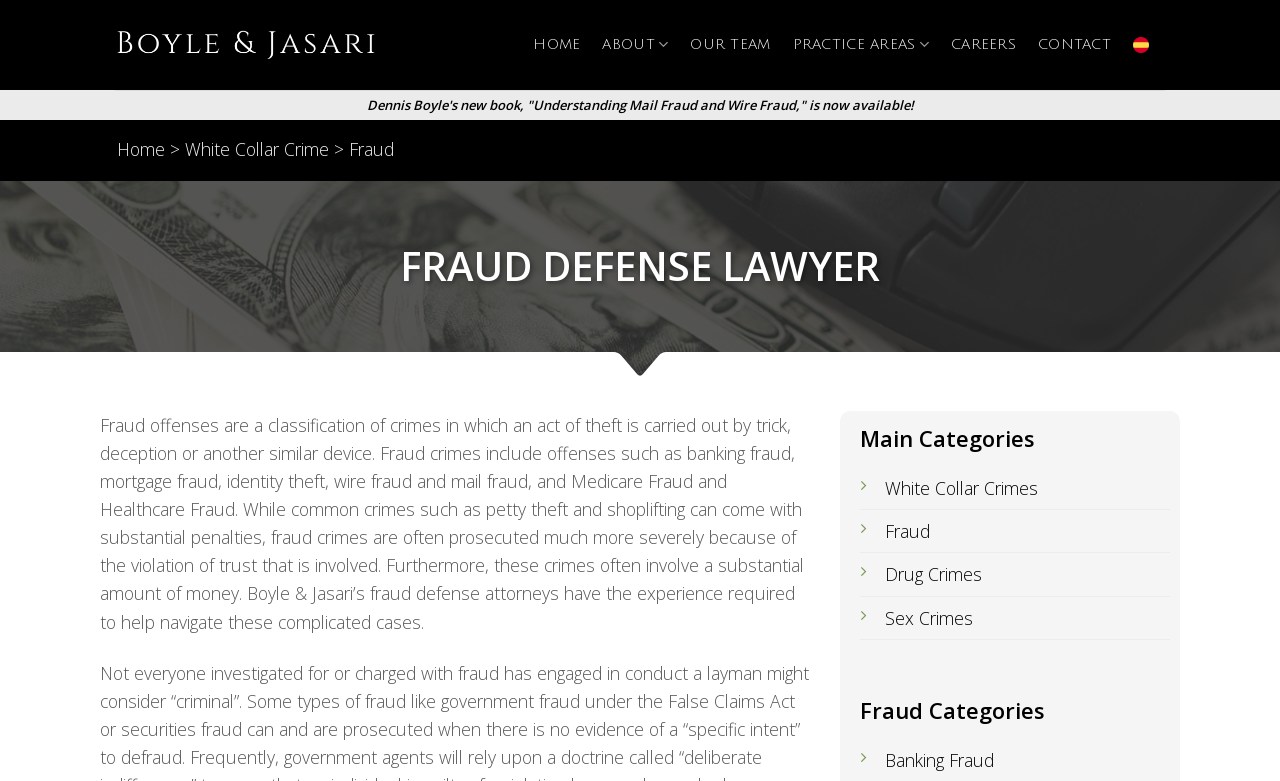Determine the bounding box coordinates for the UI element matching this description: "title="Boyle and Jasari"".

[0.09, 0.037, 0.295, 0.078]